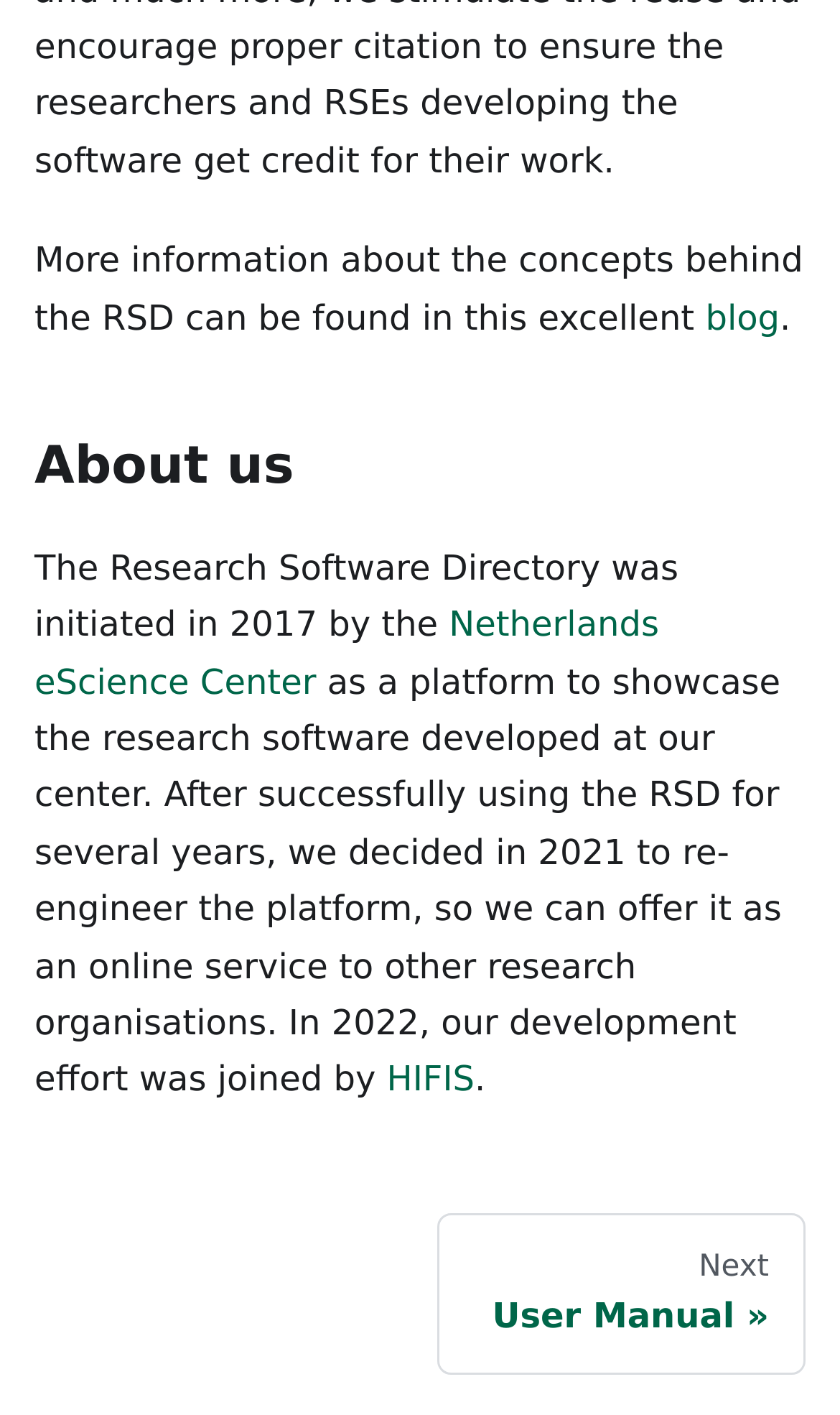Analyze the image and deliver a detailed answer to the question: What is the name of the section that contains the current webpage?

From the heading element, I understood that the current webpage is part of the 'About us' section.